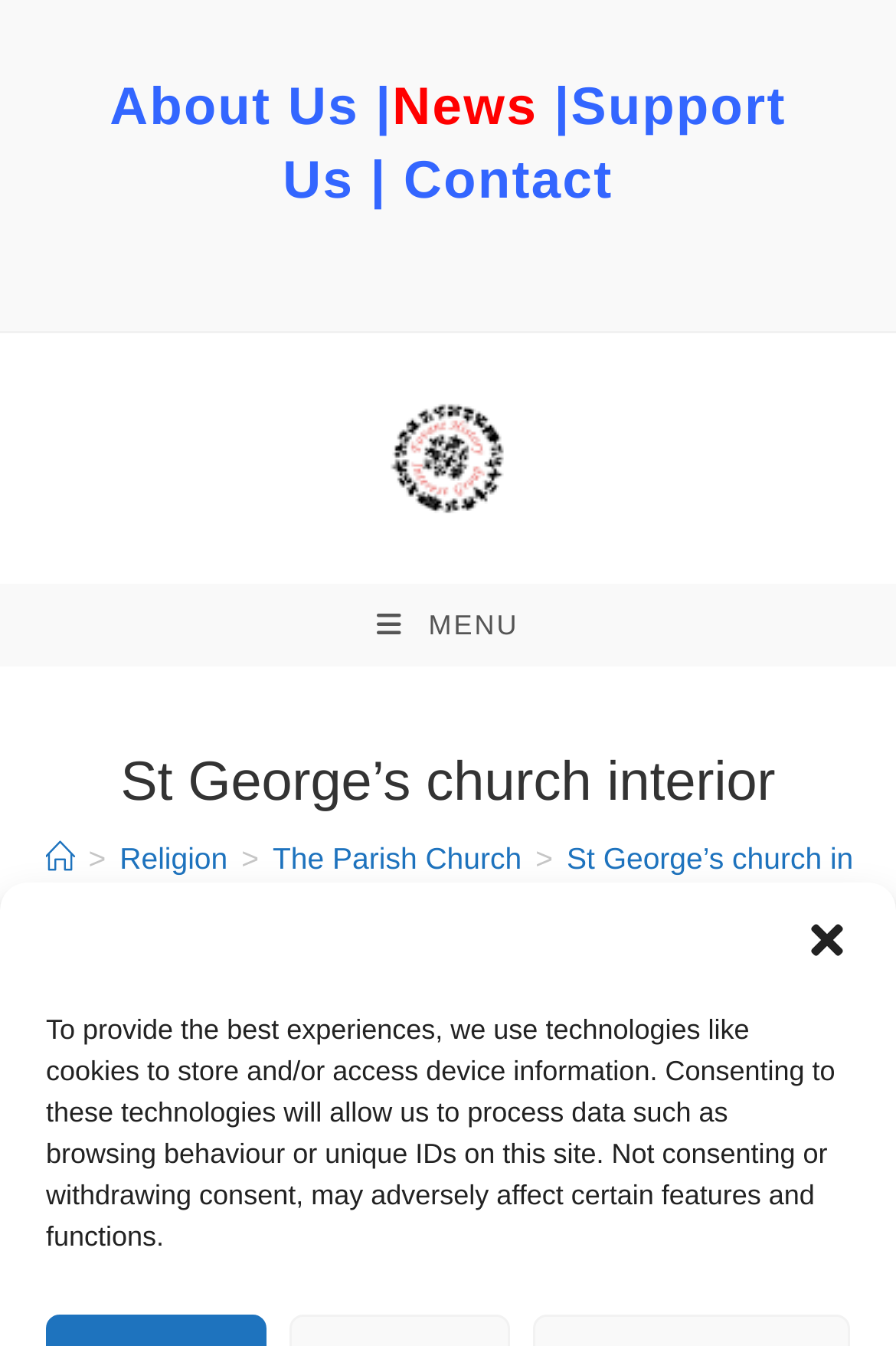Describe all the key features and sections of the webpage thoroughly.

The webpage appears to be about St George's church interior, with a focus on its history and features. At the top right corner, there is a button to close a dialogue. Below this, a notification informs users about the use of cookies to store and access device information.

The main navigation menu is located at the top of the page, with links to "About Us", "News", "Support Us", and "Contact". These links are separated by vertical lines. 

Below the navigation menu, there is a large header section that takes up most of the width of the page. It displays the title "St George's church interior" in a prominent font. 

To the right of the title, there is a breadcrumbs navigation section that shows the user's current location within the website. It starts with "Home", followed by "Religion", and then "The Parish Church". 

On the left side of the page, there is a mobile menu link, which is accompanied by the text "MENU". 

There is also an empty link with no text content, located near the center of the page. 

At the very bottom of the page, there is no visible content, but it's possible that there may be some hidden elements or footers that are not immediately apparent.